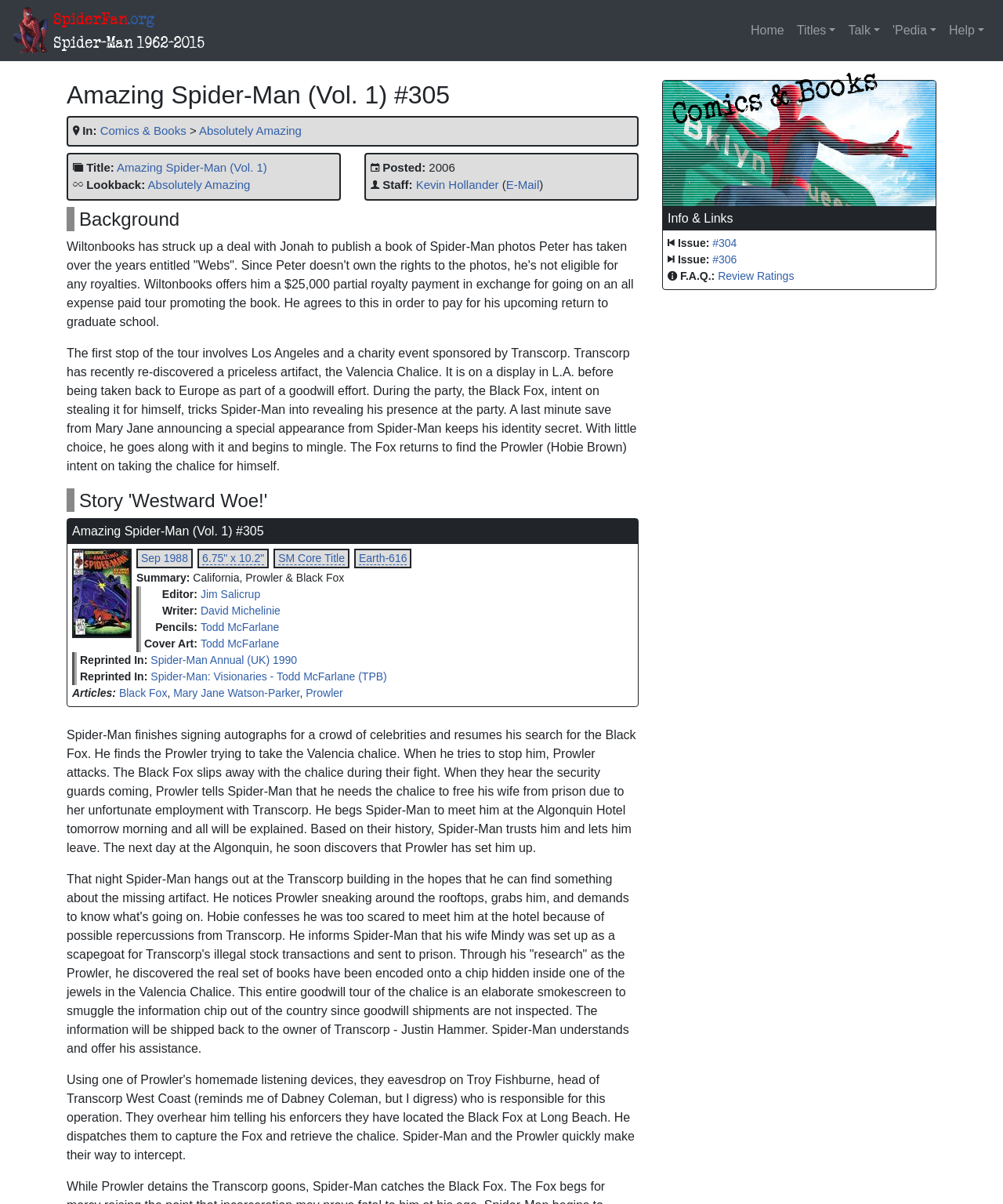What is the price of the book 'Webs'?
Can you provide an in-depth and detailed response to the question?

The price of the book 'Webs' is not directly mentioned, but it is mentioned that Wiltonbooks offers Peter a $25,000 partial royalty payment in exchange for going on an all-expense-paid tour promoting the book.